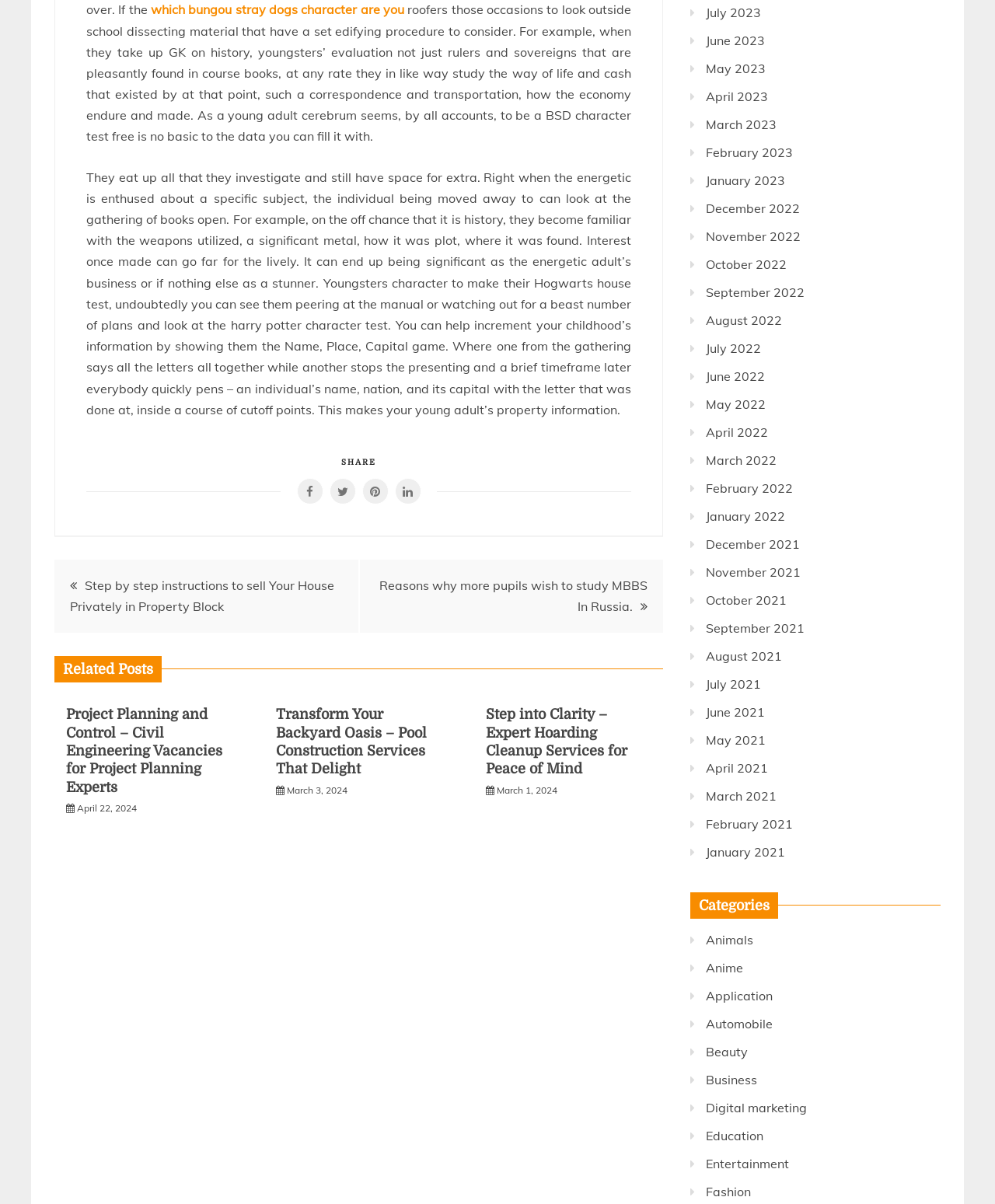Please identify the bounding box coordinates of the clickable region that I should interact with to perform the following instruction: "Click on the 'which bungou stray dogs character are you' link". The coordinates should be expressed as four float numbers between 0 and 1, i.e., [left, top, right, bottom].

[0.152, 0.002, 0.406, 0.014]